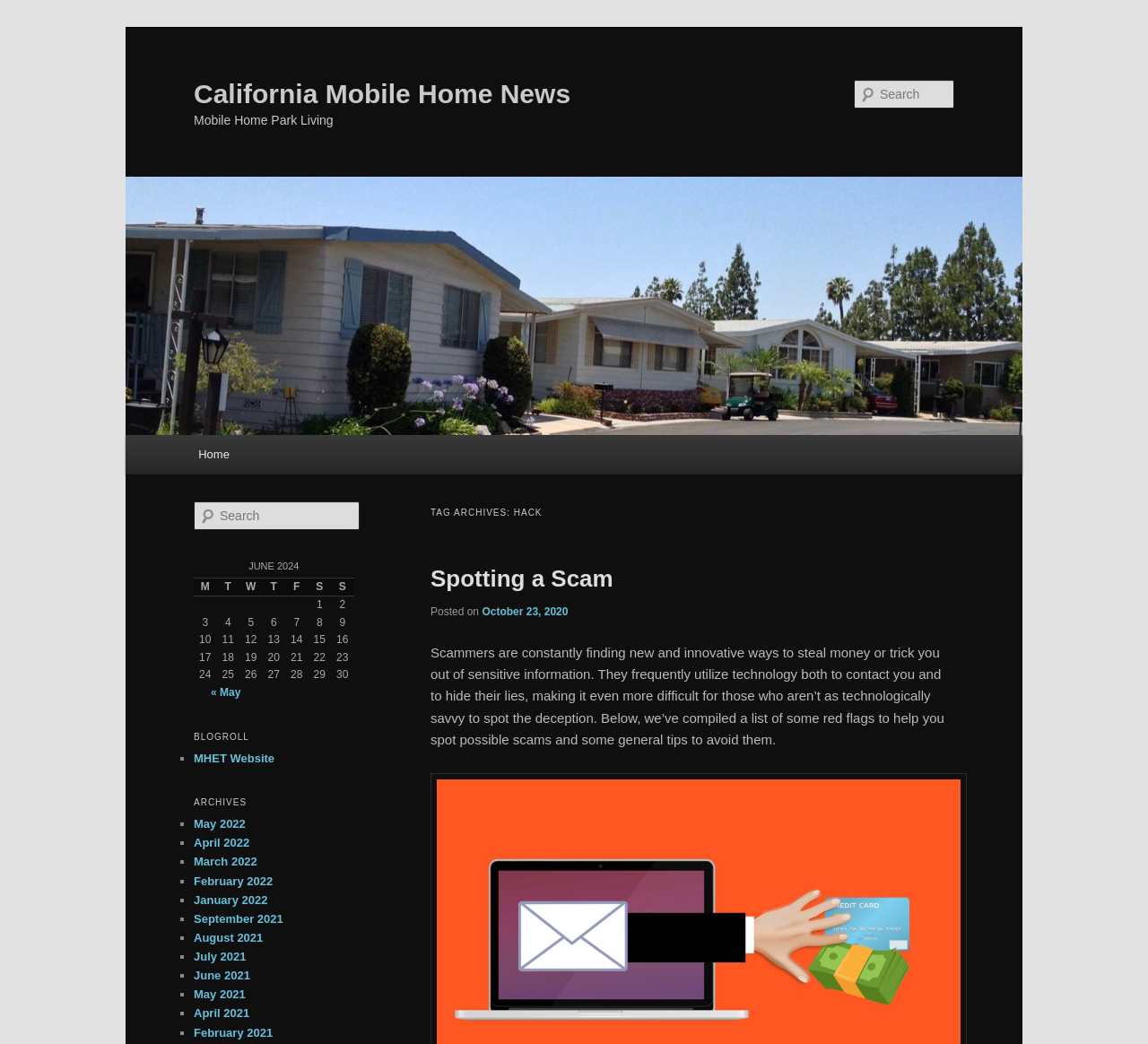Find the bounding box coordinates for the area that must be clicked to perform this action: "Visit the MHET Website".

[0.169, 0.72, 0.239, 0.733]